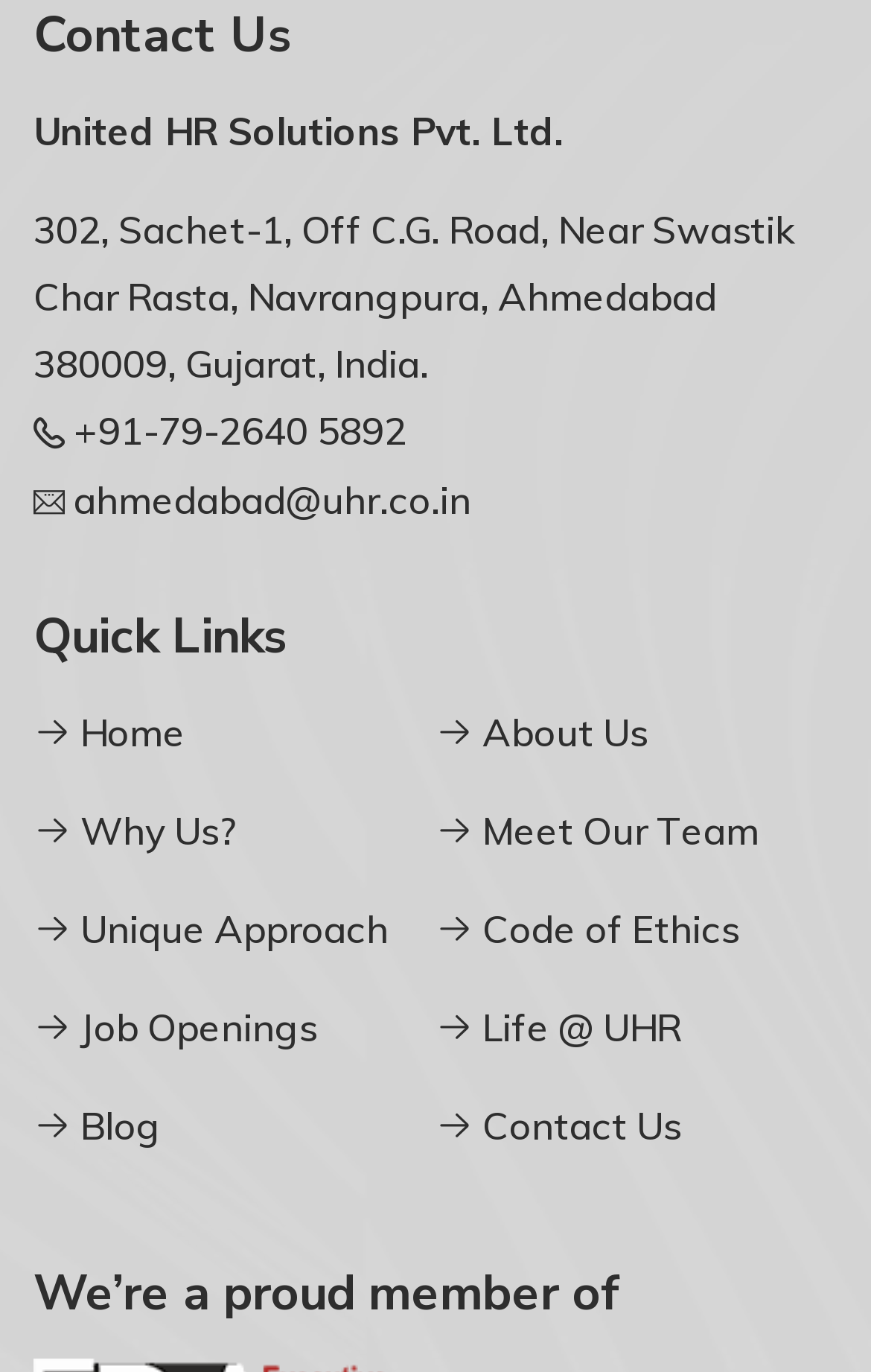What is the phone number?
Based on the screenshot, provide your answer in one word or phrase.

+91-79-2640 5892